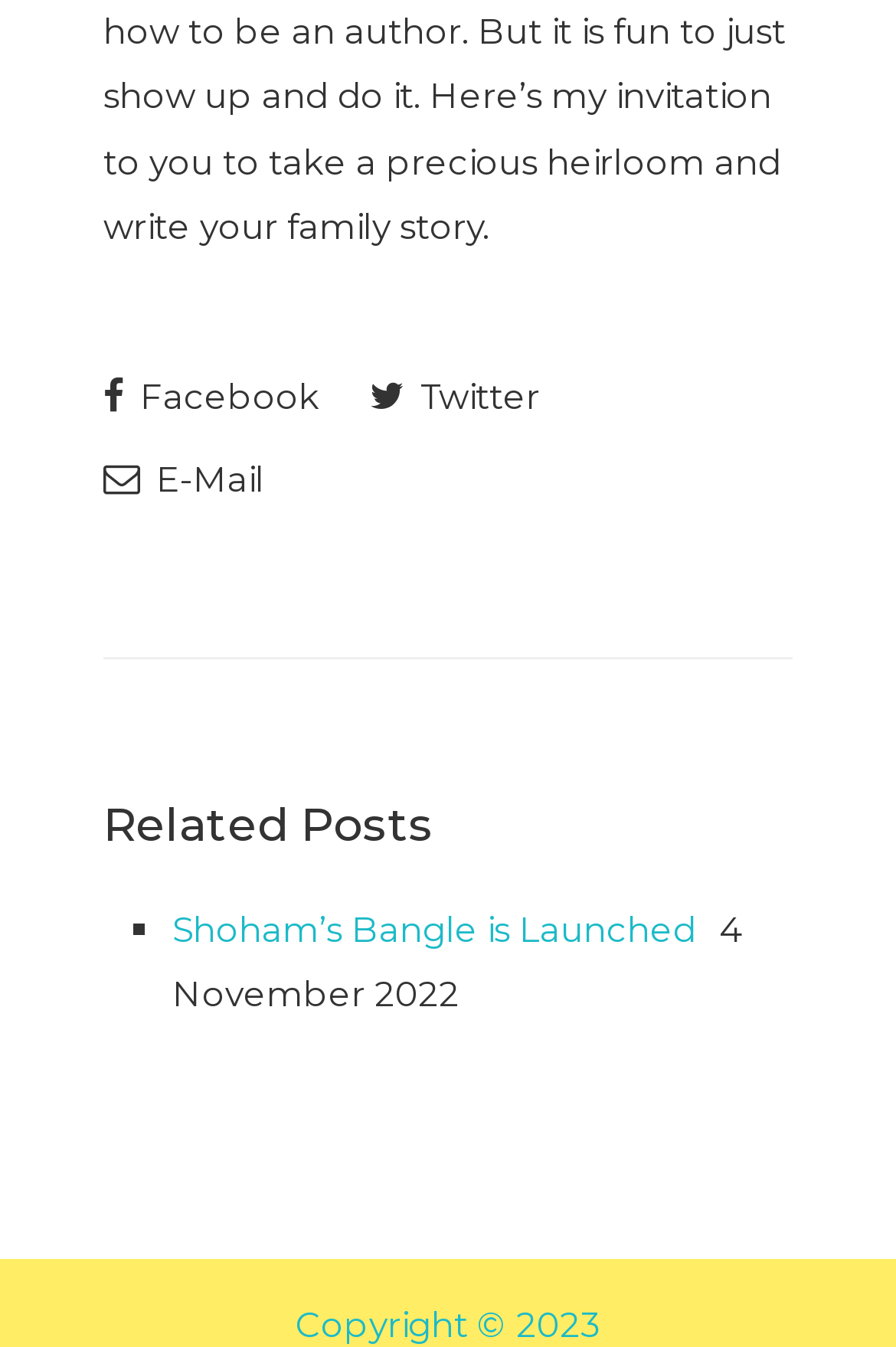What is the date of the post 'Shoham’s Bangle is Launched'?
Please answer using one word or phrase, based on the screenshot.

4 November 2022